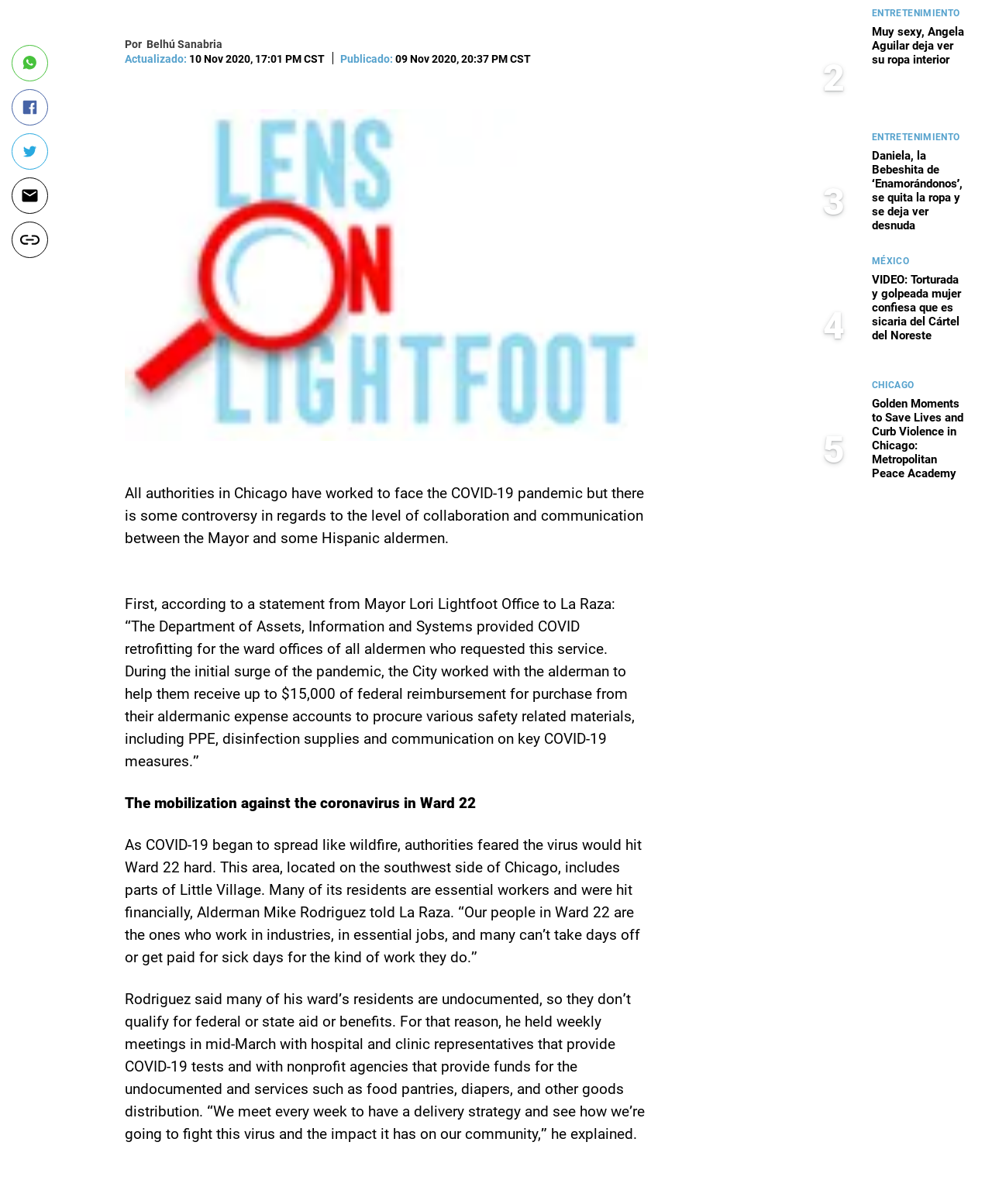Please identify the coordinates of the bounding box that should be clicked to fulfill this instruction: "Share this news on WhatsApp".

[0.012, 0.037, 0.048, 0.068]